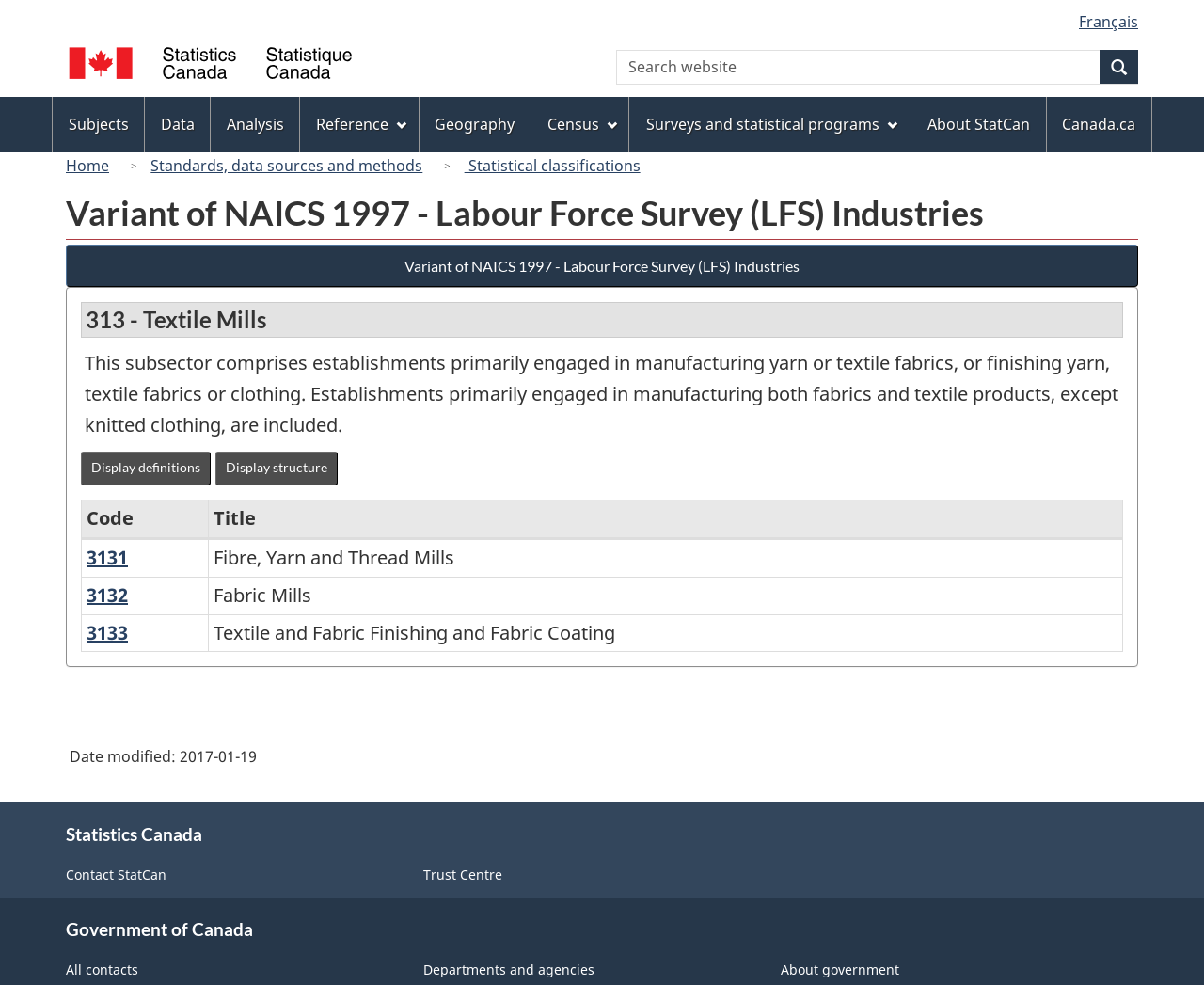Locate the bounding box coordinates of the clickable part needed for the task: "Select Français".

[0.896, 0.011, 0.945, 0.032]